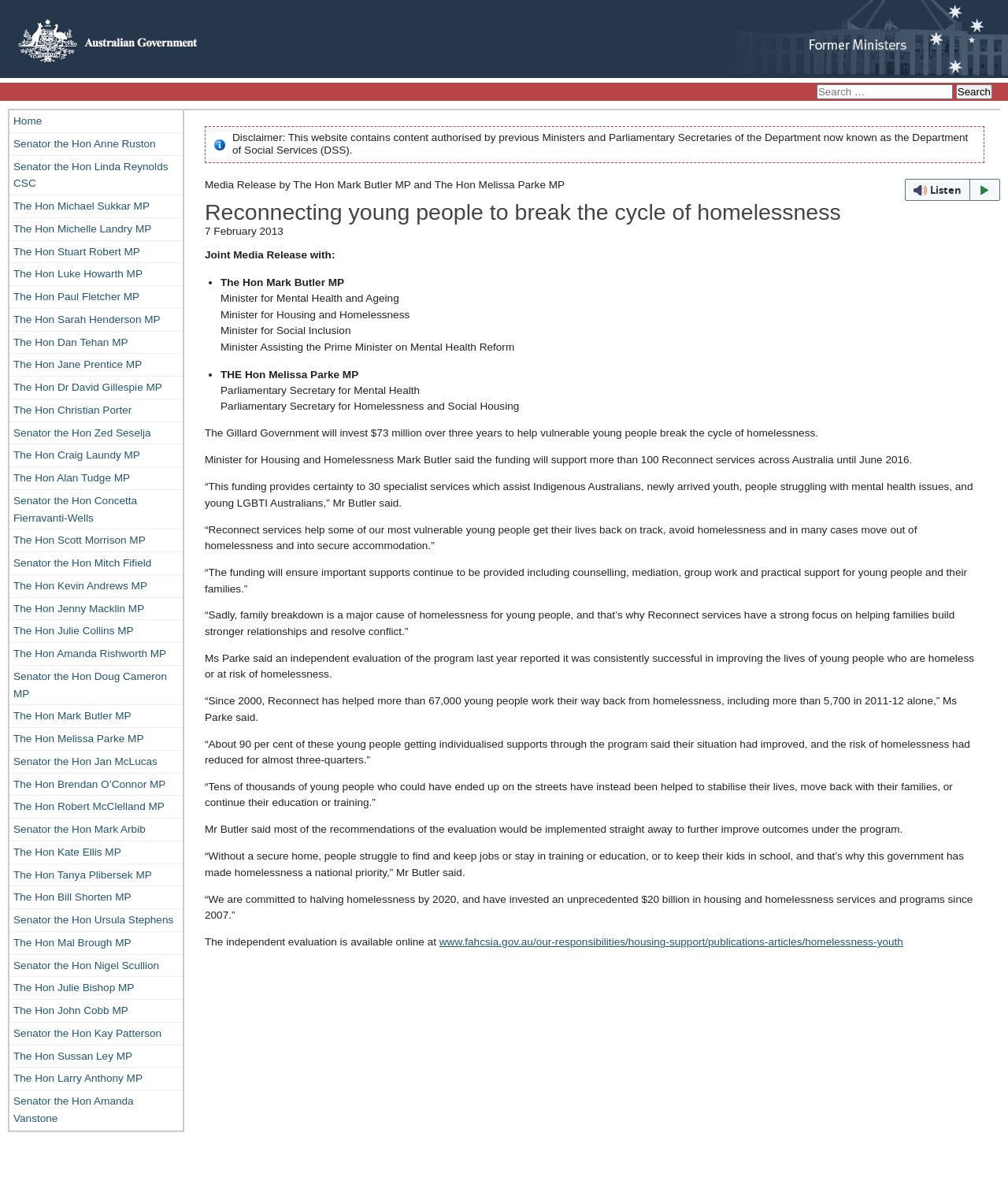Select the bounding box coordinates of the element I need to click to carry out the following instruction: "Click on the Australian Government link".

[0.0, 0.056, 0.198, 0.066]